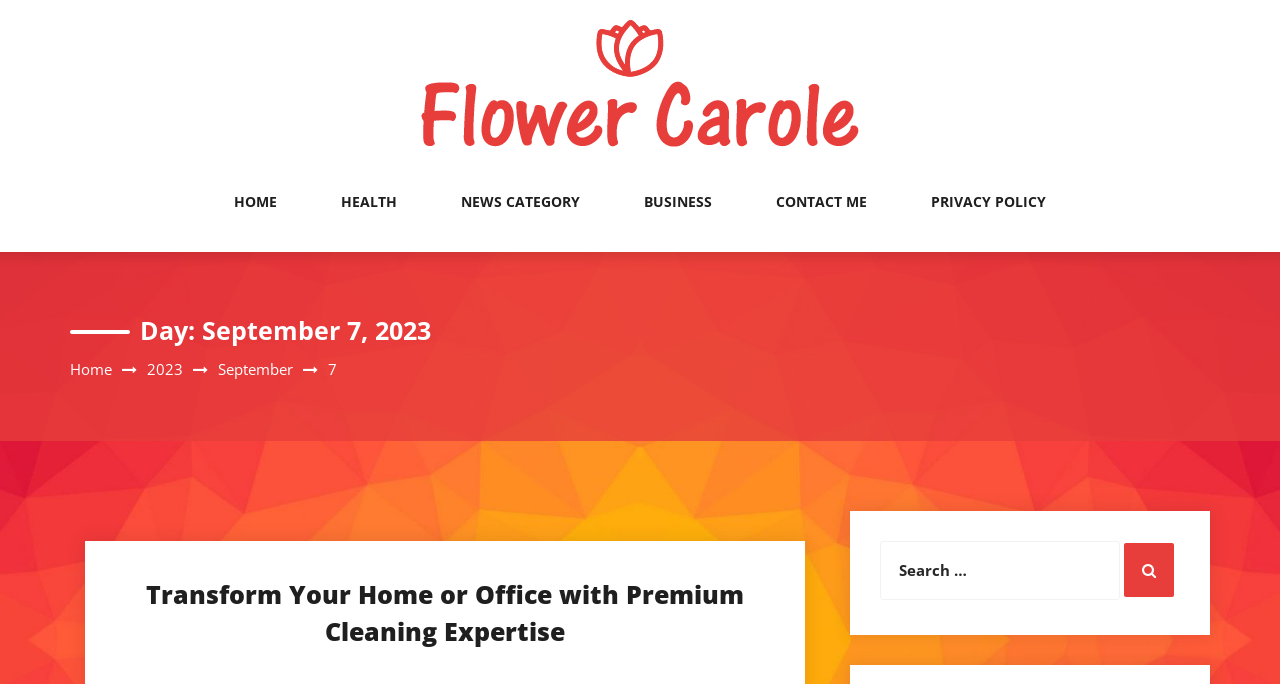Please locate the bounding box coordinates of the element that should be clicked to complete the given instruction: "go to blog homepage".

[0.327, 0.129, 0.673, 0.159]